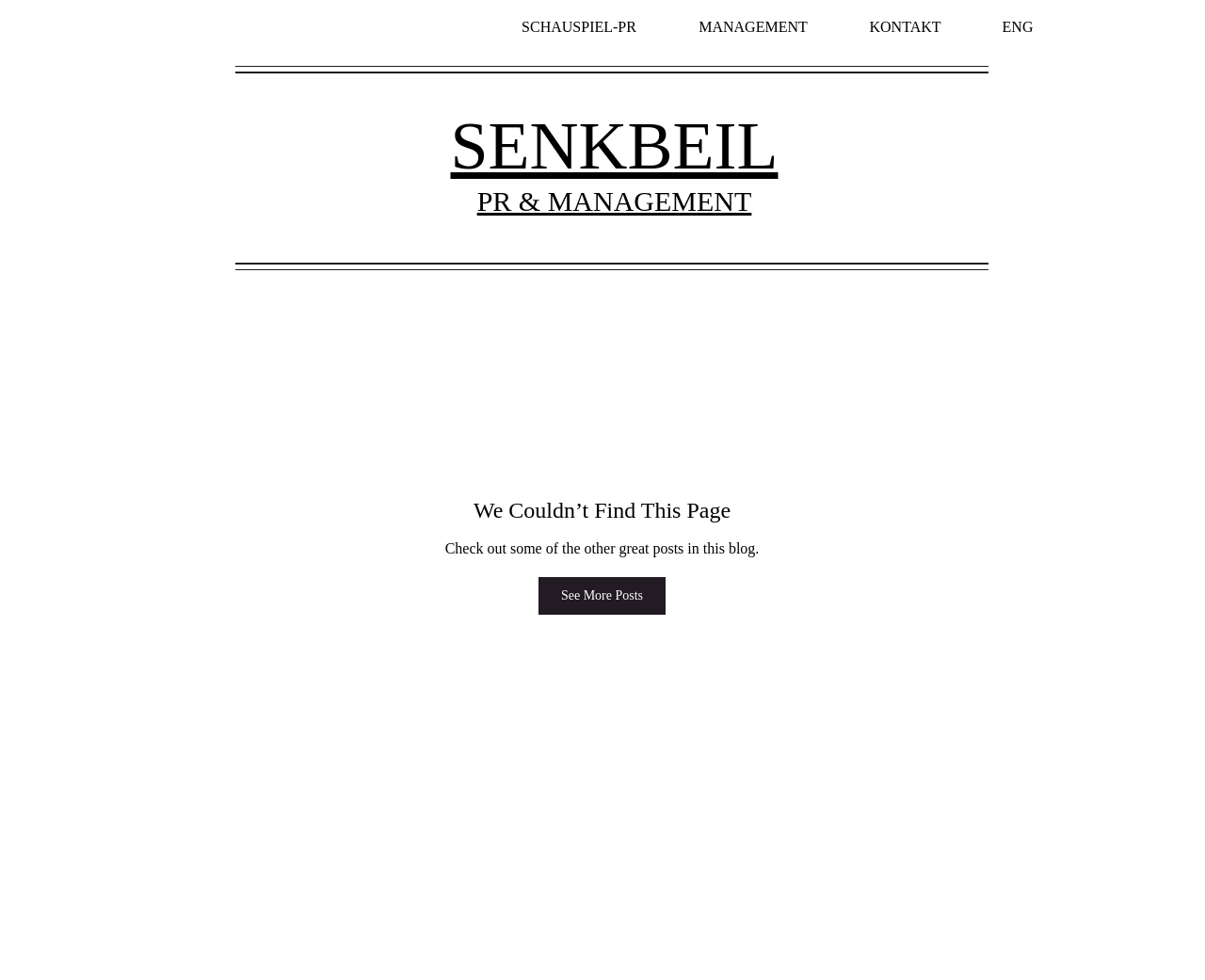Give a detailed account of the webpage.

The webpage appears to be a blog or article page with a navigation menu at the top. The menu has five links: "SCHAUSPIEL-PR", "MANAGEMENT", "KONTAKT", and "ENG", which are positioned horizontally next to each other, taking up about half of the screen width.

Below the navigation menu, there is a main content area that occupies most of the screen. Within this area, there is a prominent heading "SENKBEIL" at the top, followed by a link with the same text. Below this heading, there is another heading "PR & MANAGEMENT".

Further down, there is a section with a generic element that displays the text "We Couldn’t Find This Page", indicating that the intended content is not available. Below this, there is a paragraph of text that suggests checking out other posts in the blog, accompanied by a "See More Posts" link.

Overall, the webpage has a simple layout with a clear hierarchy of headings and links, making it easy to navigate.